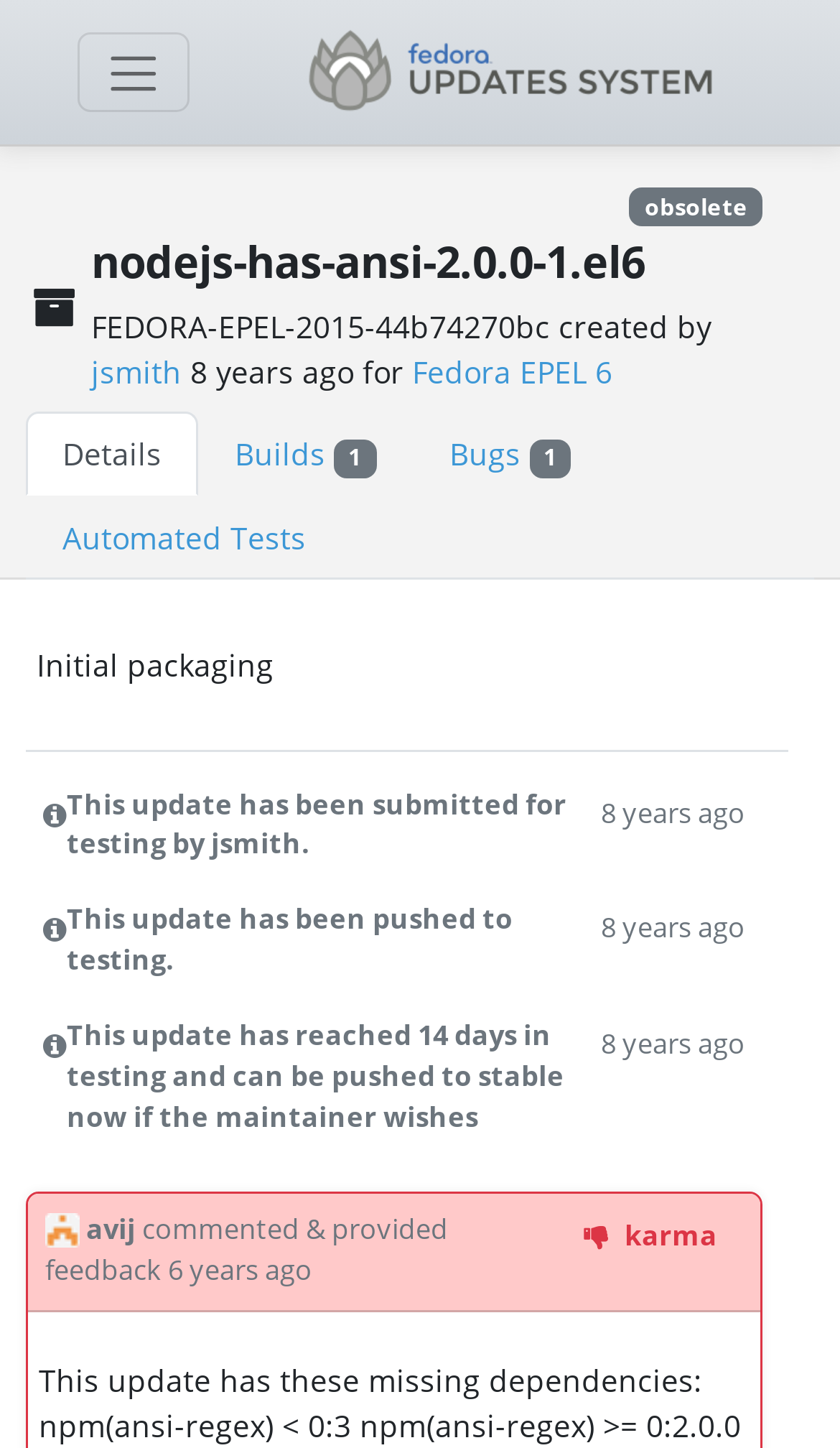Provide the bounding box coordinates of the area you need to click to execute the following instruction: "Switch to Builds tab".

[0.236, 0.285, 0.491, 0.343]